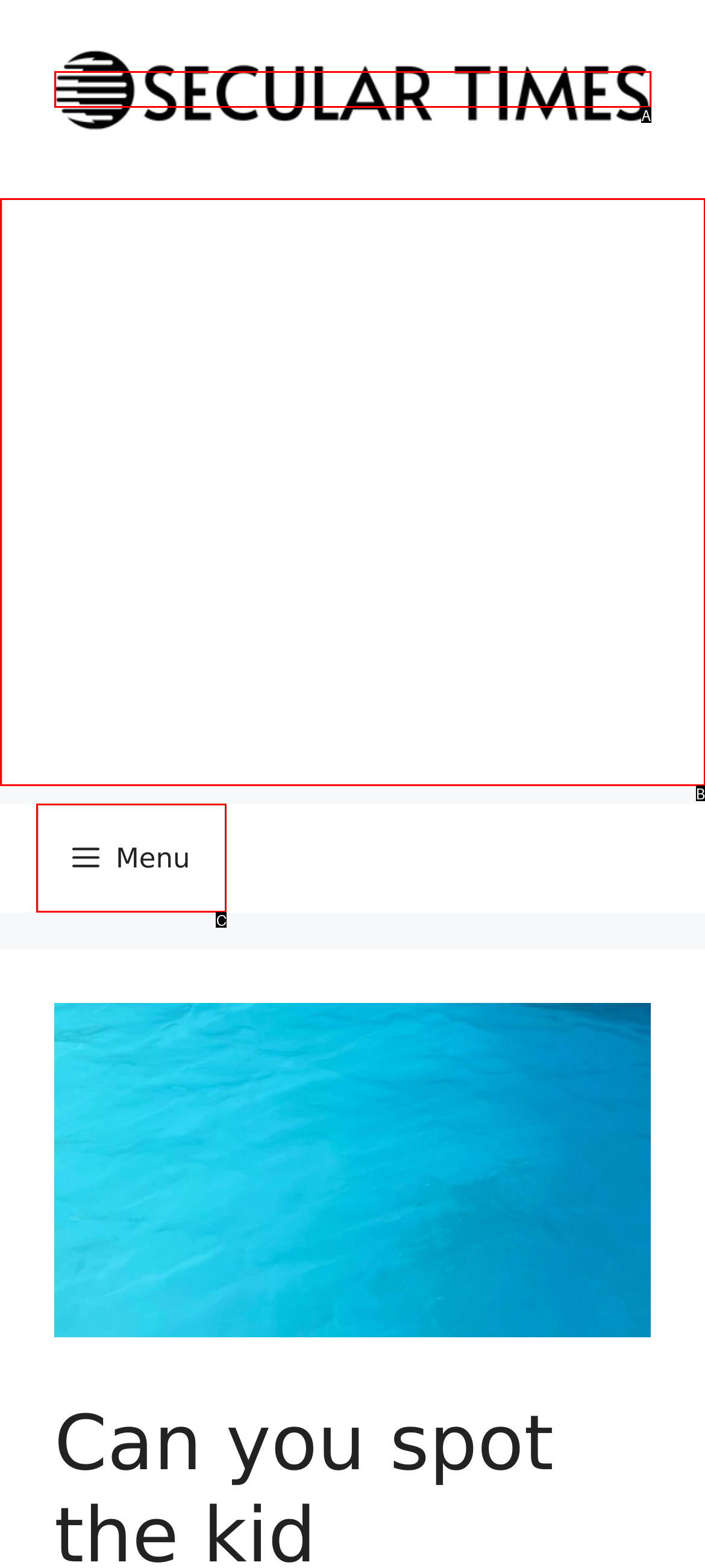Select the appropriate option that fits: Menu
Reply with the letter of the correct choice.

C